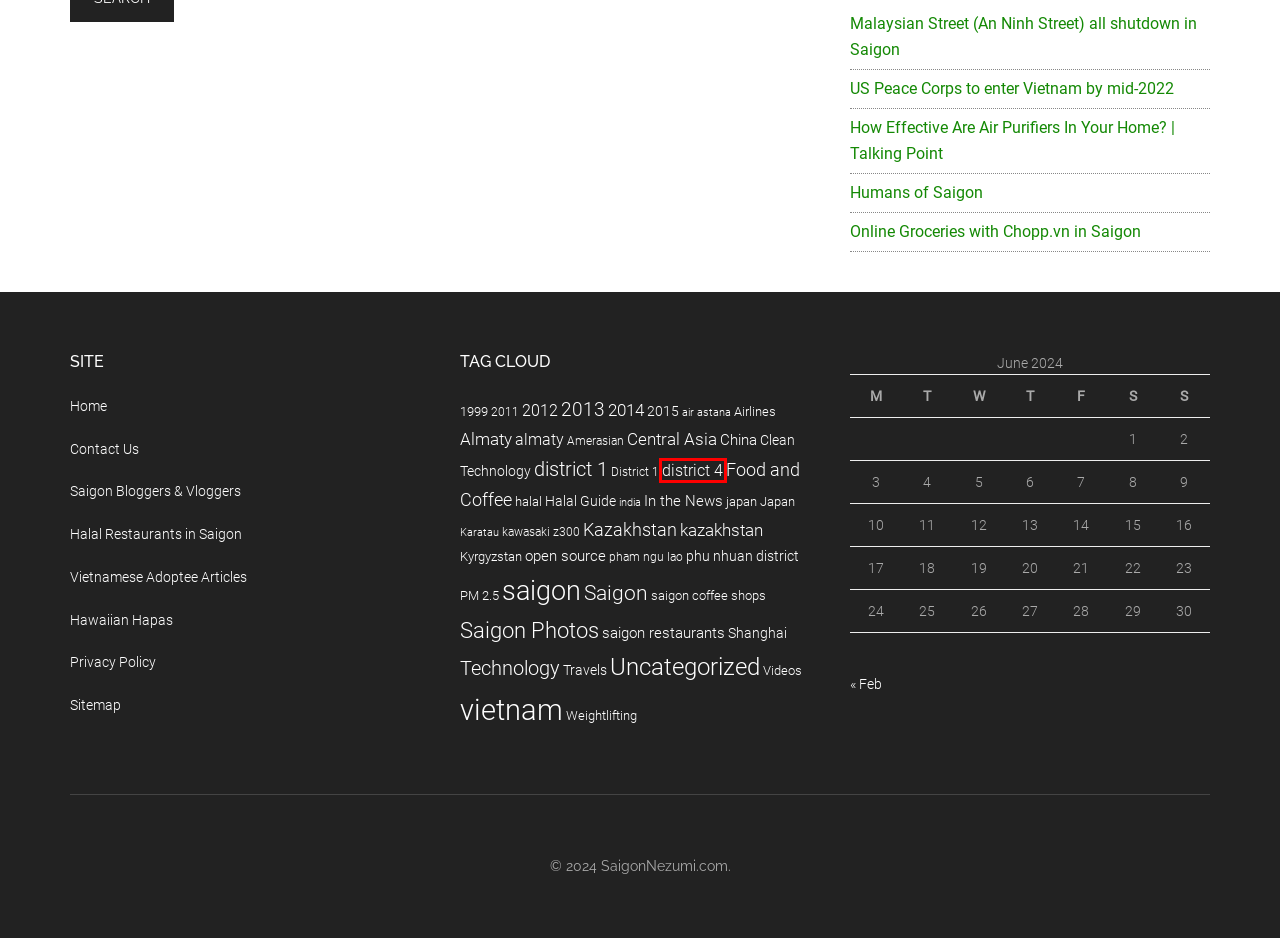You have a screenshot of a webpage, and a red bounding box highlights an element. Select the webpage description that best fits the new page after clicking the element within the bounding box. Options are:
A. kawasaki z300 — 西贡鼠 SAIGONNEZUMI
B. district 4 — 西贡鼠 SAIGONNEZUMI
C. Videos — 西贡鼠 SAIGONNEZUMI
D. Weightlifting — 西贡鼠 SAIGONNEZUMI
E. 2012 — 西贡鼠 SAIGONNEZUMI
F. district 1 — 西贡鼠 SAIGONNEZUMI
G. Halal Restaurants in Saigon and Hanoi — 西贡鼠 SAIGONNEZUMI
H. Karatau — 西贡鼠 SAIGONNEZUMI

B